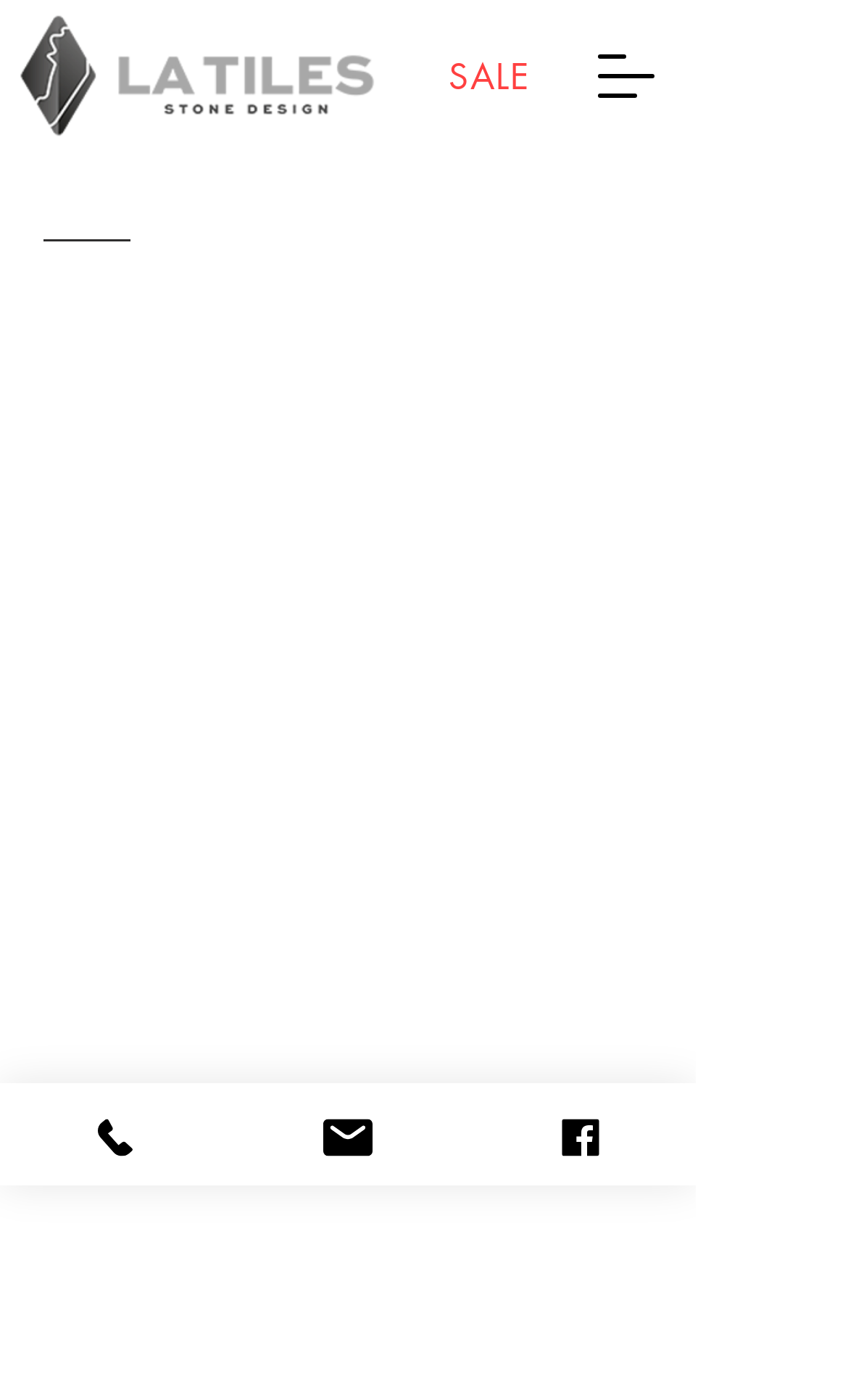Construct a thorough caption encompassing all aspects of the webpage.

The webpage is about soapstone, a type of surface material, and its features. At the top left corner, there is a logo image, and next to it, a "SALE" link. On the top right corner, there is a button to open a navigation menu, which contains headings for "PRODUCTS" and "SOAPSTONE". 

Below the navigation menu, there is a block of text that describes the properties of soapstone, including its hardness and density. The text explains that soapstone is relatively soft but makes up for it with its density, making it sanitary and easy to clean.

Below the descriptive text, there is a note that invites users to click or tap on any picture for details. 

At the bottom of the page, there are three links to contact the company: "Phone", "Email", and "Facebook", each accompanied by an image. The "Phone" link is on the left, the "Email" link is in the middle, and the "Facebook" link is on the right.